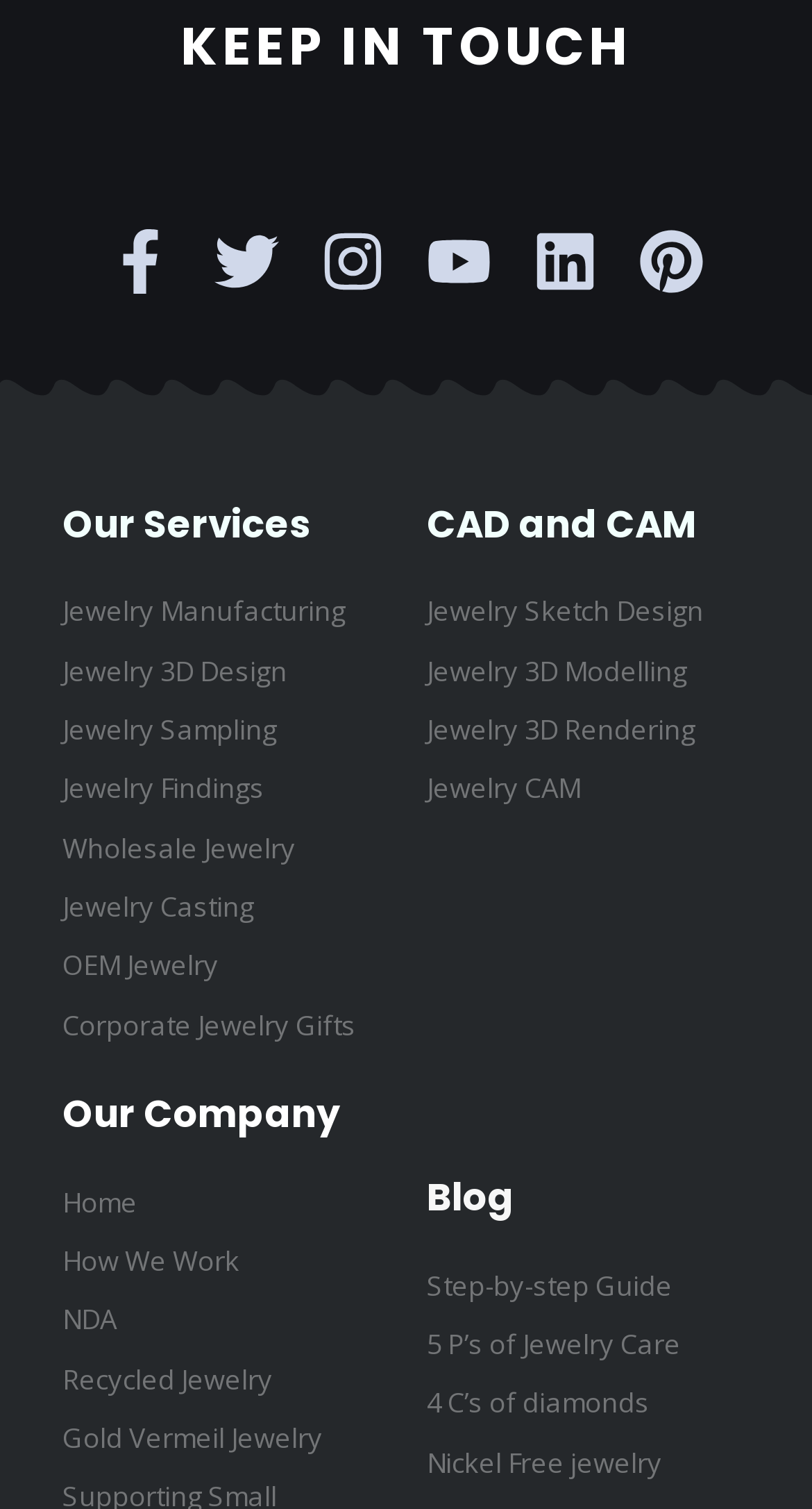Find the bounding box coordinates for the element that must be clicked to complete the instruction: "Click on Facebook link". The coordinates should be four float numbers between 0 and 1, indicated as [left, top, right, bottom].

[0.133, 0.152, 0.213, 0.194]